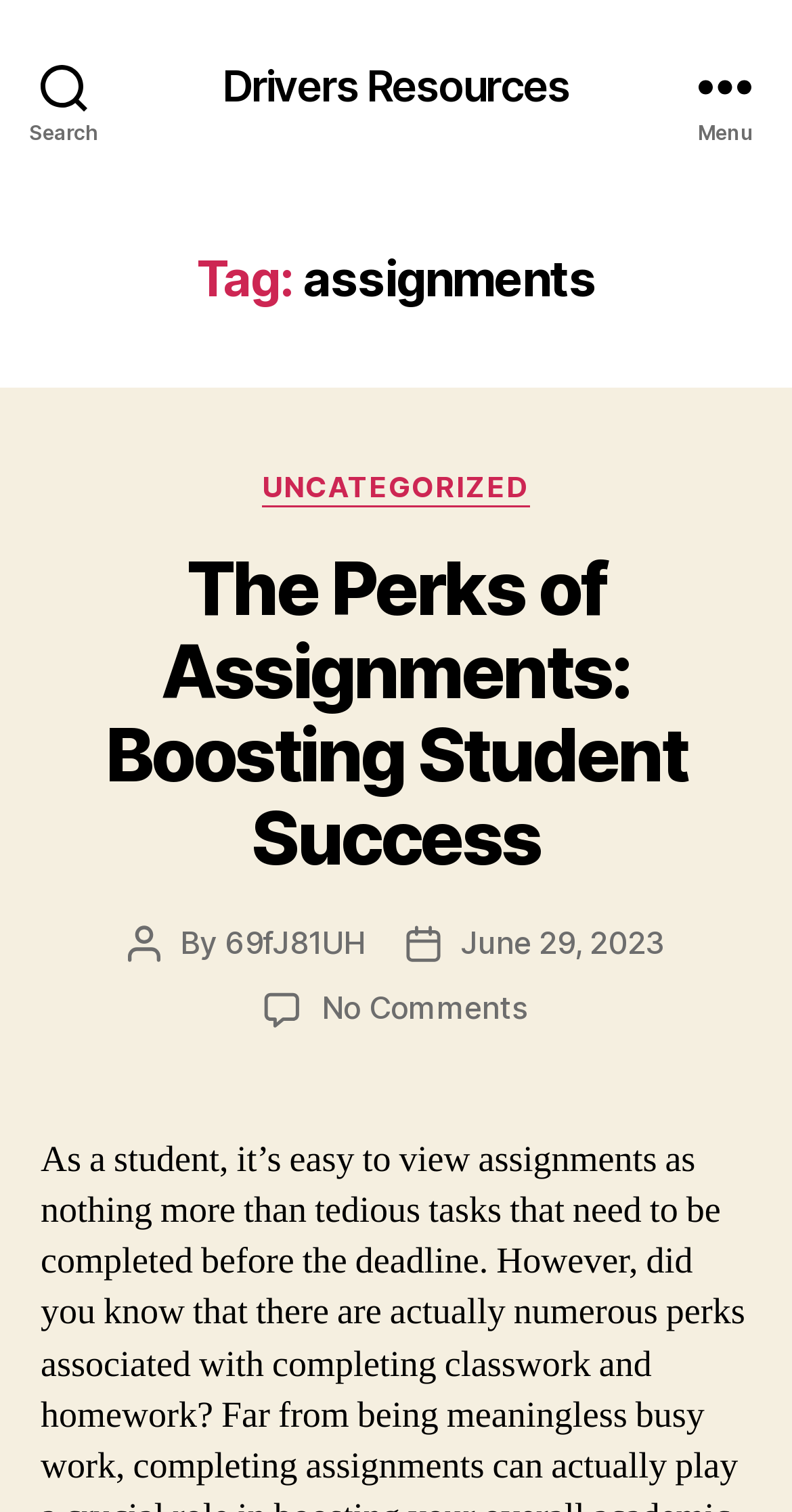Determine the bounding box coordinates of the area to click in order to meet this instruction: "View Drivers Resources".

[0.281, 0.042, 0.719, 0.07]